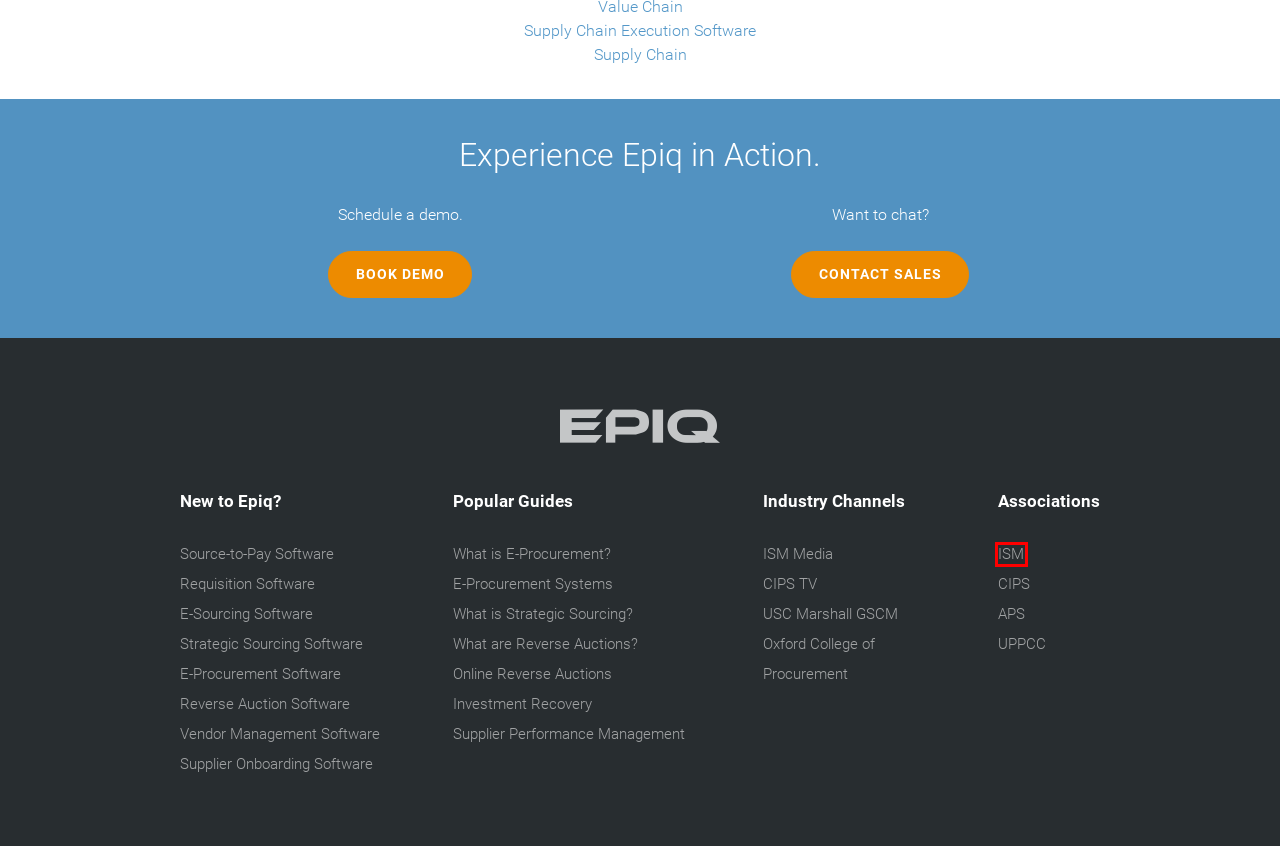You see a screenshot of a webpage with a red bounding box surrounding an element. Pick the webpage description that most accurately represents the new webpage after interacting with the element in the red bounding box. The options are:
A. When to Use Reverse Auctions by Epiq Software
B. E-Procurement System: Electronic Procurement Systems by Epiq Software
C. UPPCC Website
D. What Is Supplier Performance Management? SPM Guide | Epiq
E. The Results of Effective Supply Chain from Epiq Software
F. Home
G. What is E-Procurement? | A Helpful Jargon-Free Guide - Epiq
H. Global Sales Confirmation - Source-to-Pay Software | Epiq Source-to-Pay Solutions

F